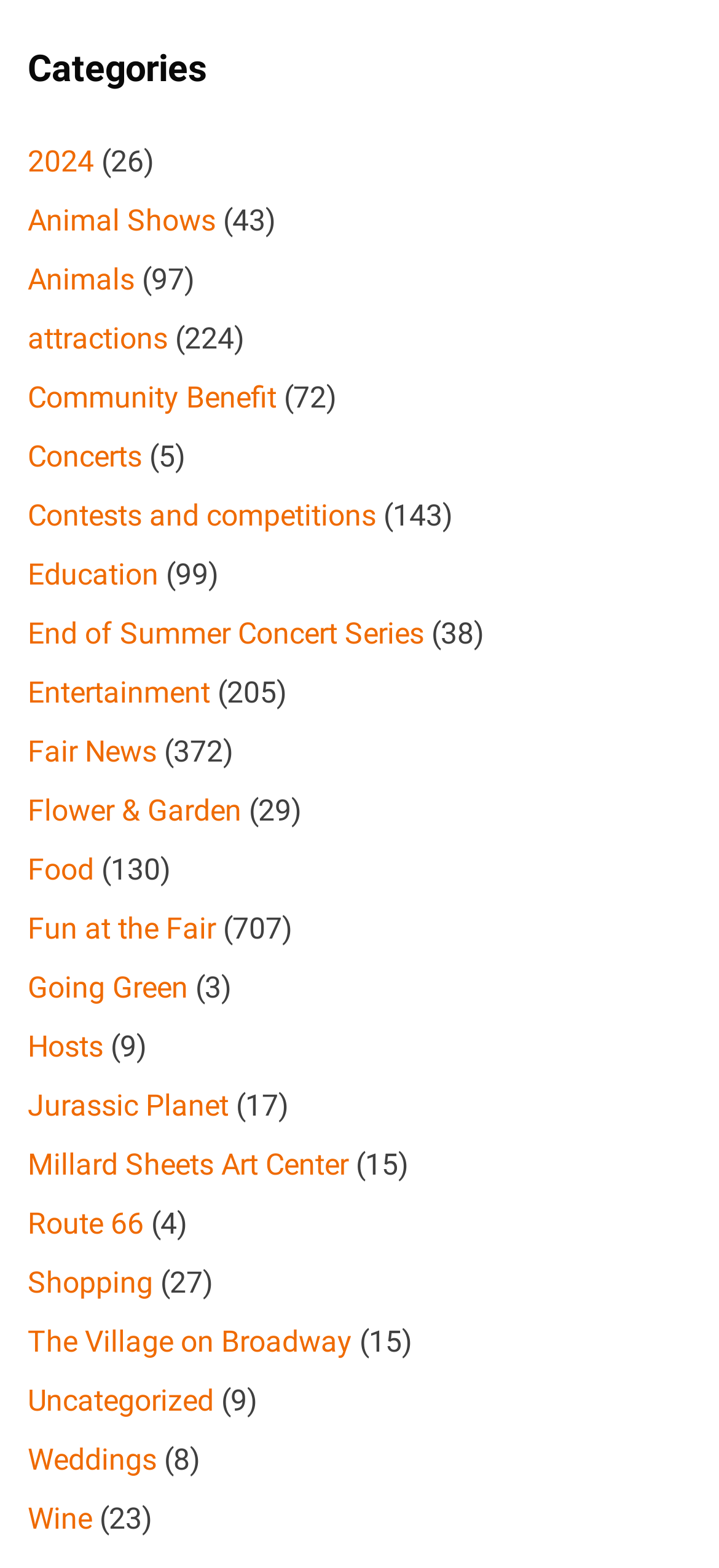Consider the image and give a detailed and elaborate answer to the question: 
What is the category with the most number of items?

The category with the most number of items is 'Fun at the Fair' because the StaticText element with the text '(707)' is located next to the link element with the text 'Fun at the Fair', indicating that this category has 707 items.